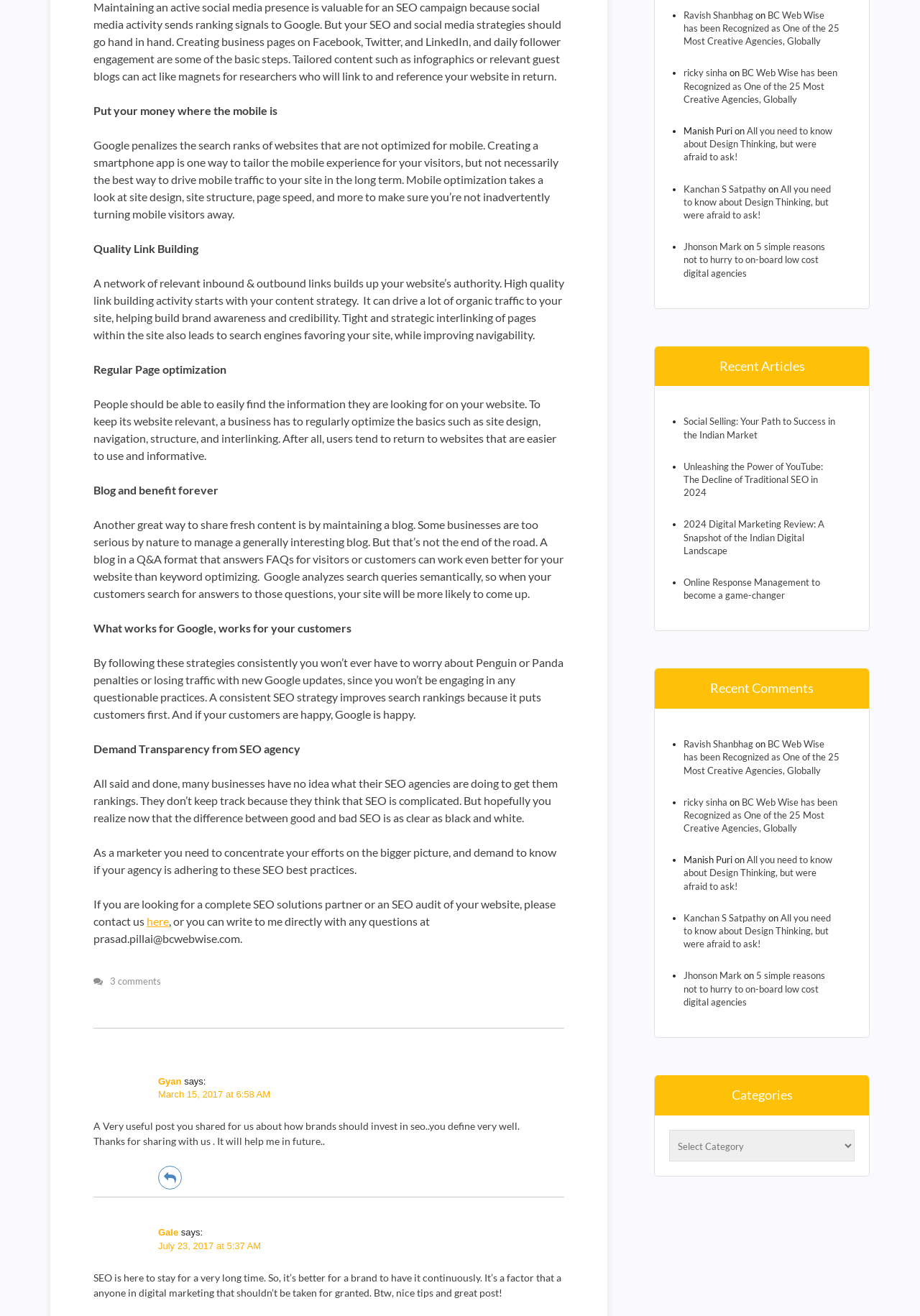Extract the bounding box coordinates for the described element: "Reply". The coordinates should be represented as four float numbers between 0 and 1: [left, top, right, bottom].

[0.172, 0.886, 0.198, 0.904]